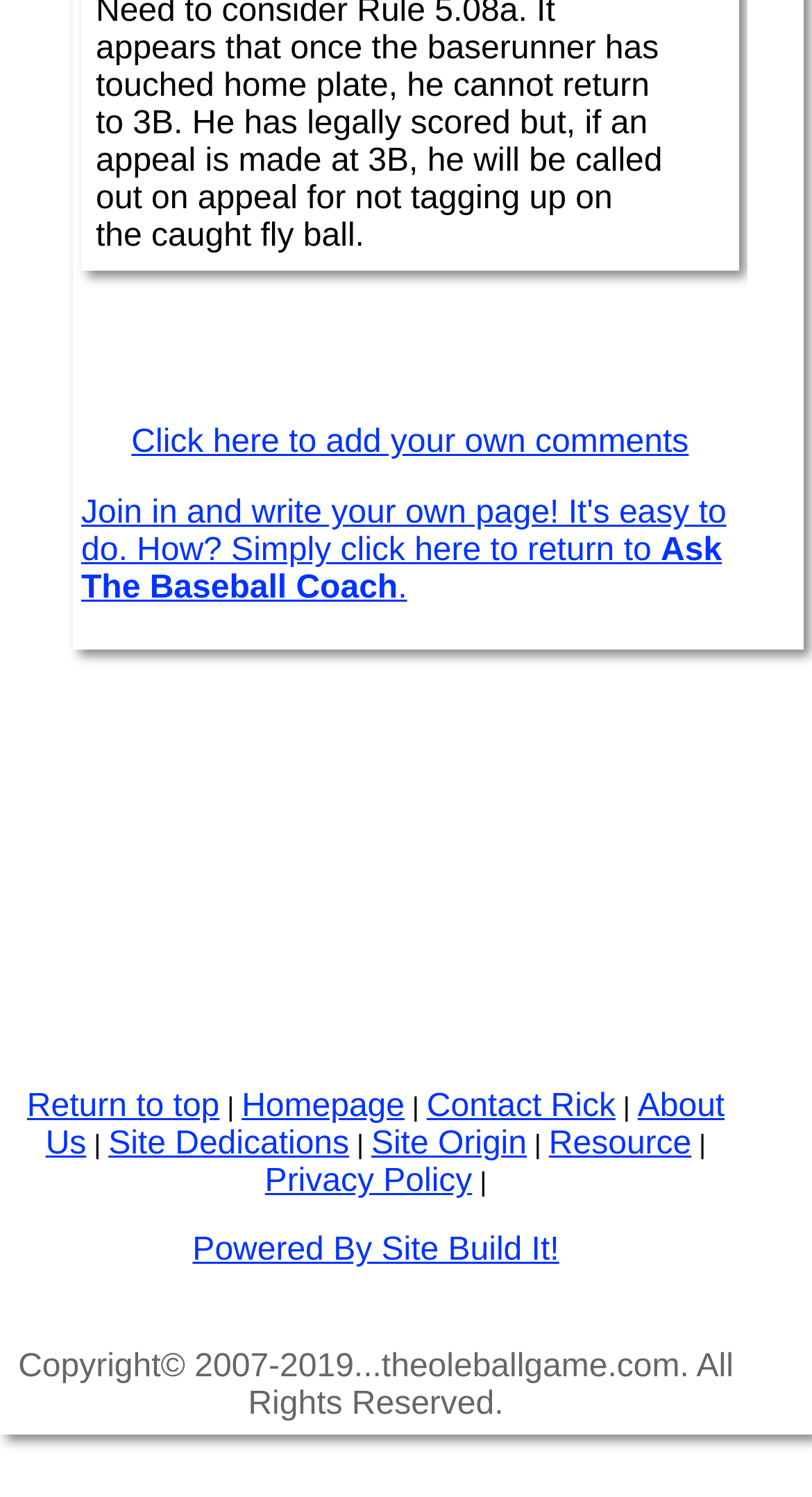Identify the bounding box coordinates of the clickable region required to complete the instruction: "Contact Rick". The coordinates should be given as four float numbers within the range of 0 and 1, i.e., [left, top, right, bottom].

[0.525, 0.728, 0.758, 0.751]